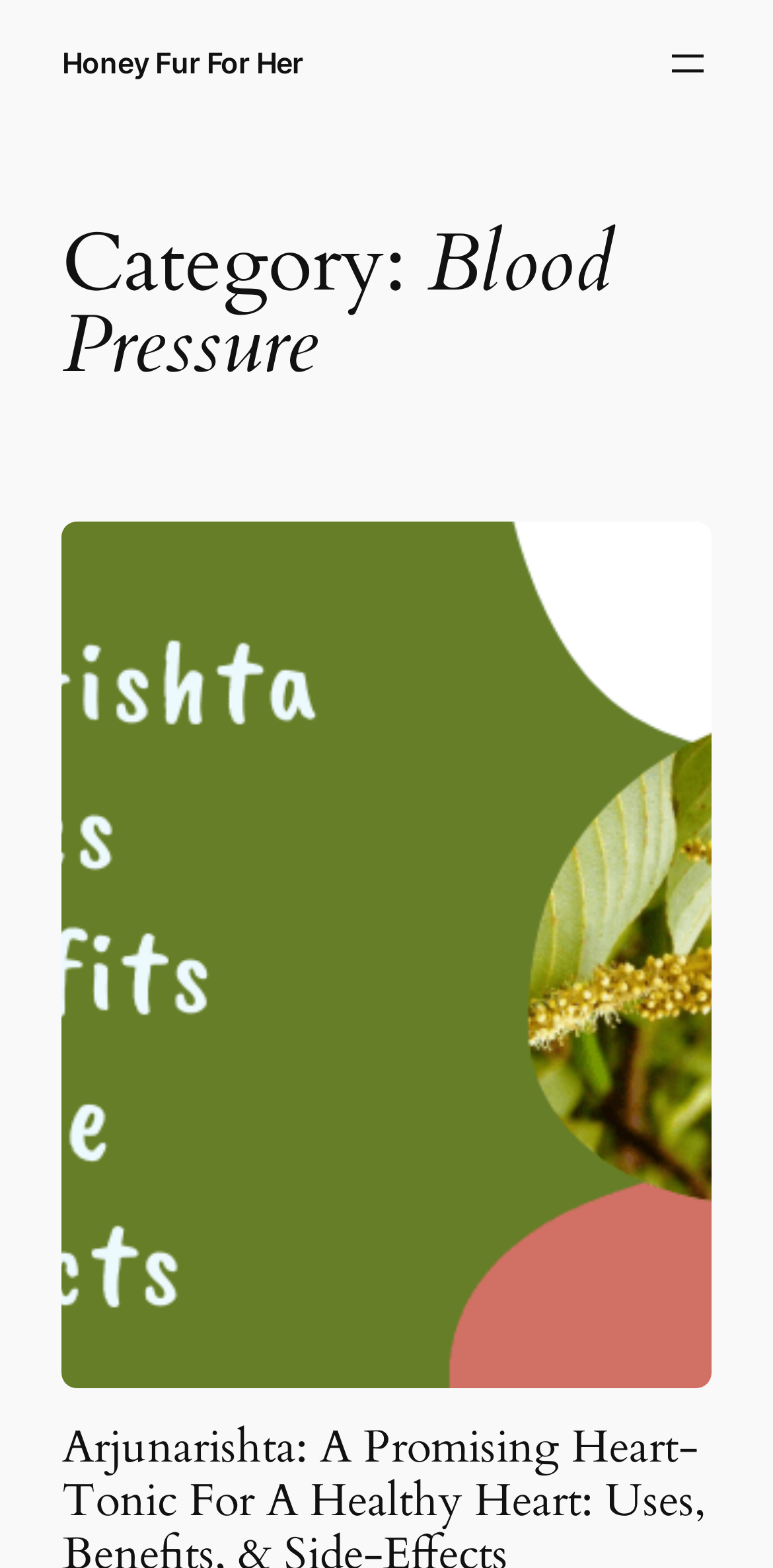Please answer the following question using a single word or phrase: 
What is the category of the current webpage?

Blood Pressure